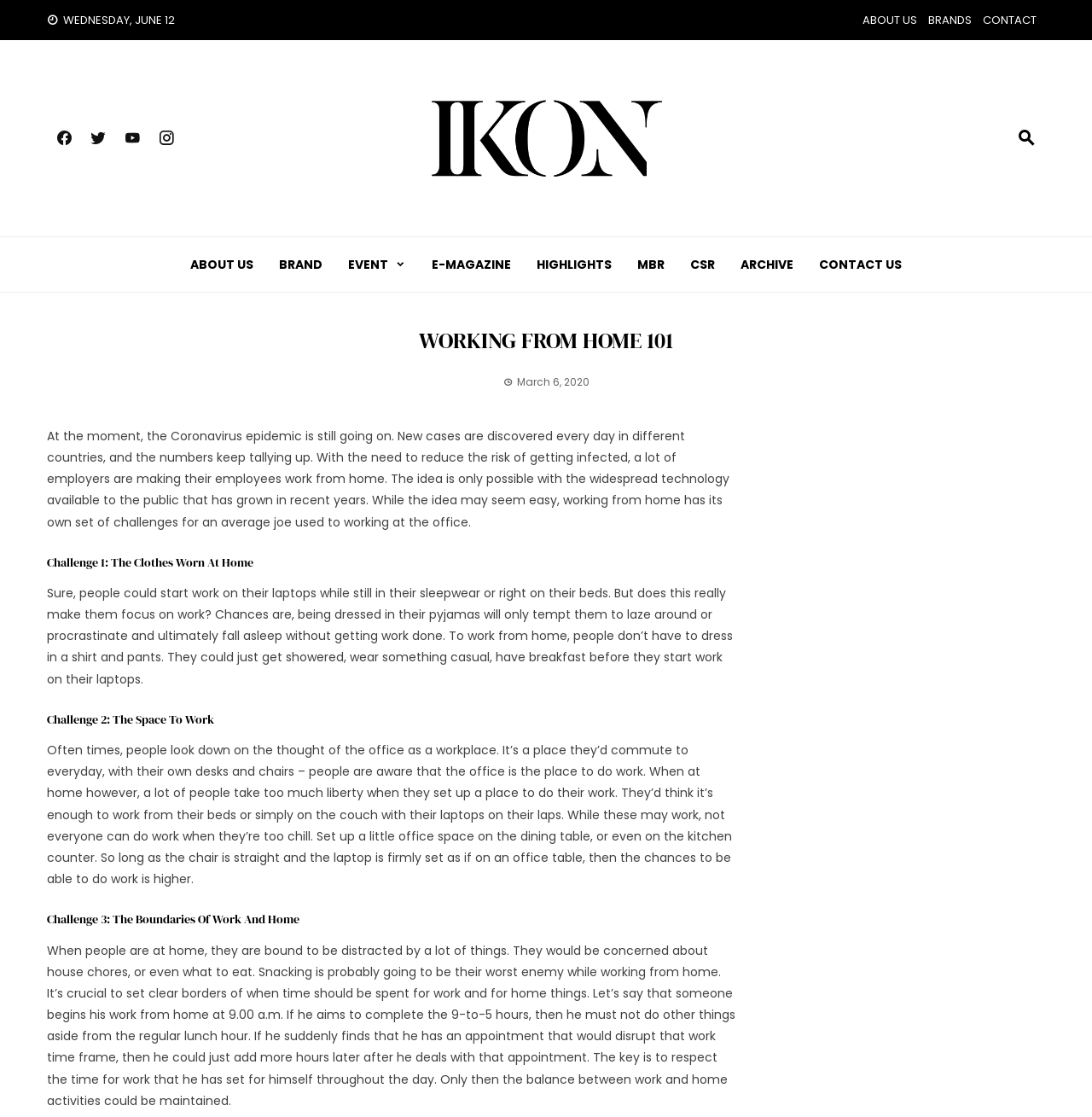Please provide the bounding box coordinates for the element that needs to be clicked to perform the instruction: "Click on ABOUT US". The coordinates must consist of four float numbers between 0 and 1, formatted as [left, top, right, bottom].

[0.79, 0.011, 0.84, 0.025]